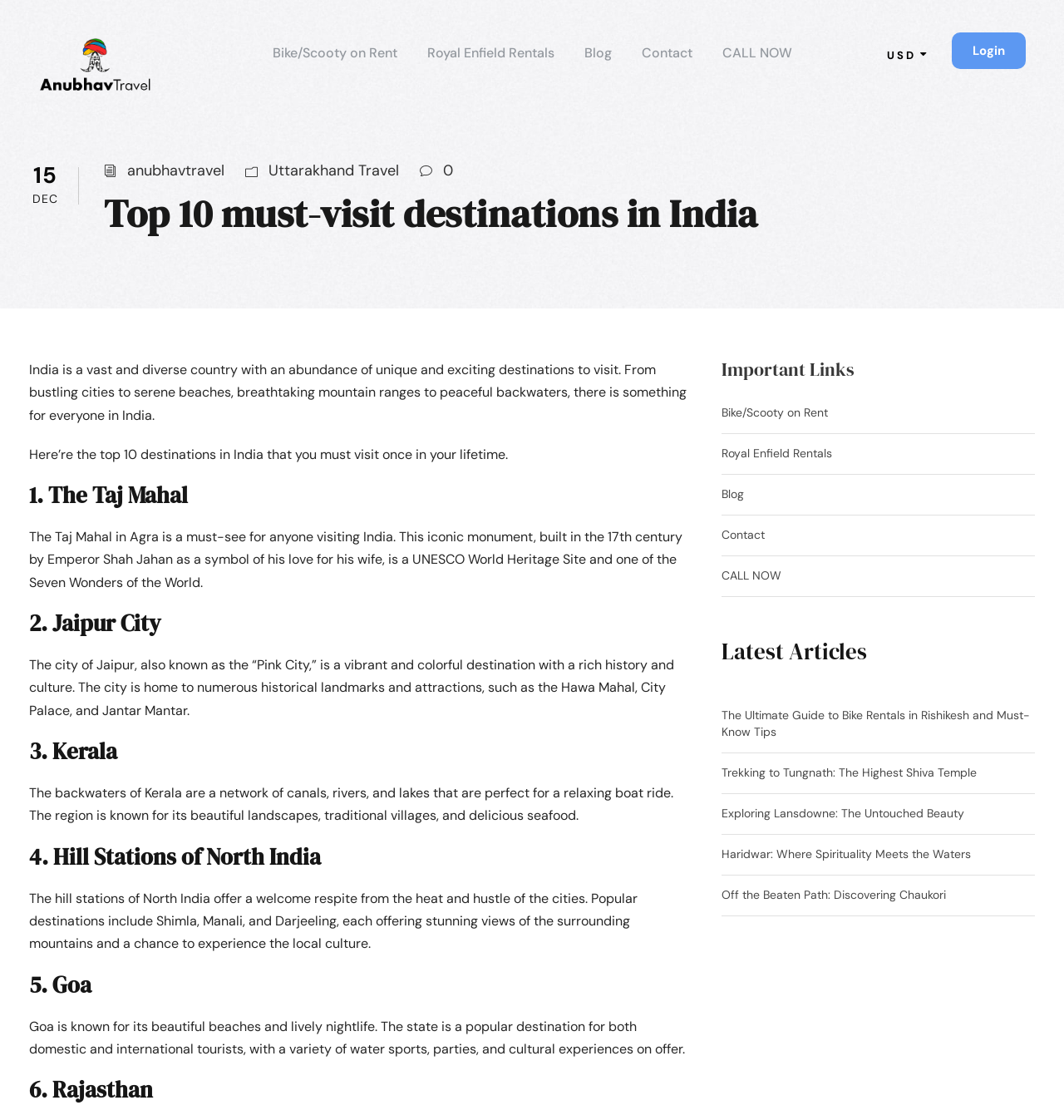Can you find the bounding box coordinates of the area I should click to execute the following instruction: "Click on the 'Anubhav Travel - Experience the Unknown' link"?

[0.036, 0.049, 0.144, 0.065]